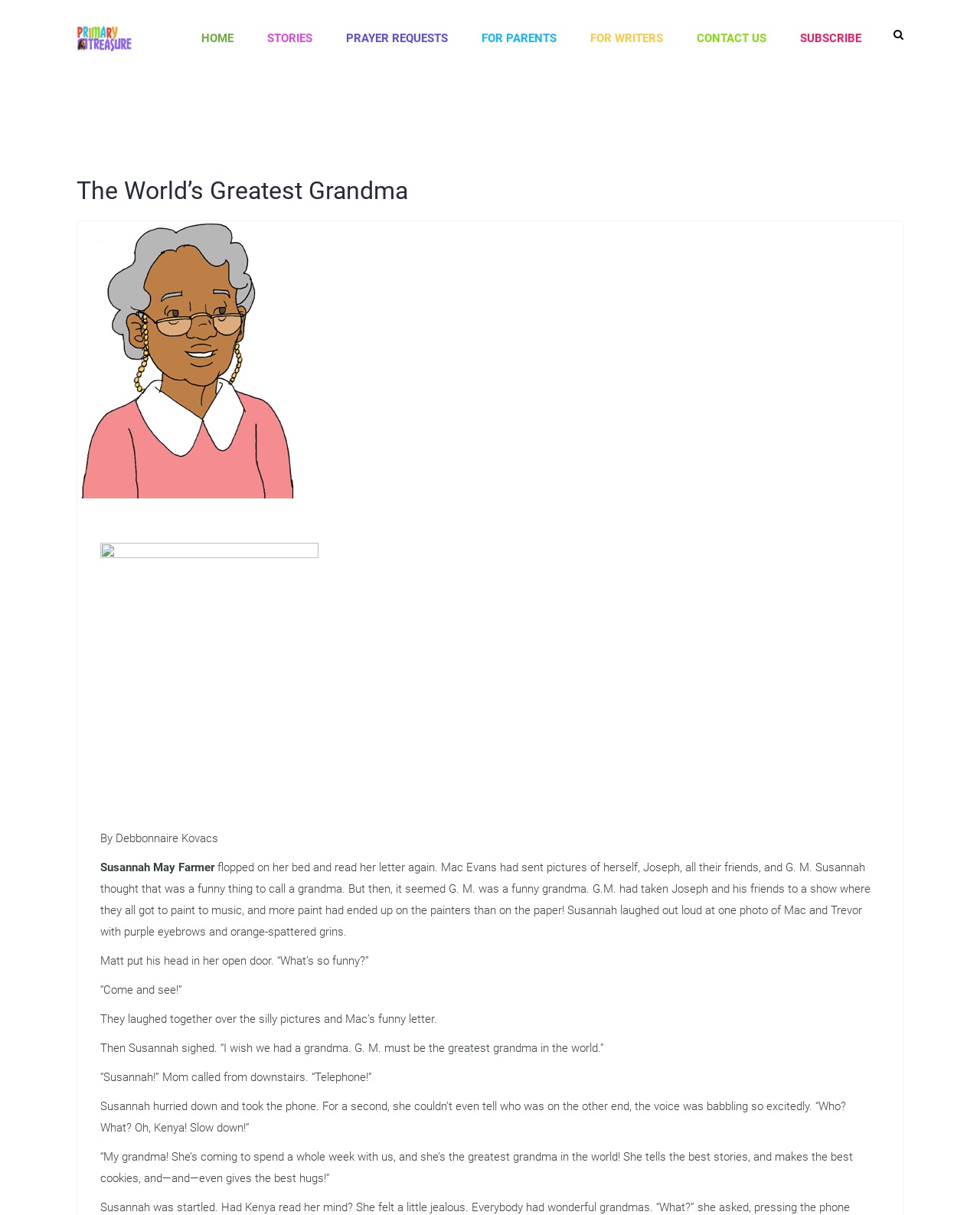Determine the bounding box coordinates of the element that should be clicked to execute the following command: "subscribe to newsletter".

[0.799, 0.0, 0.896, 0.063]